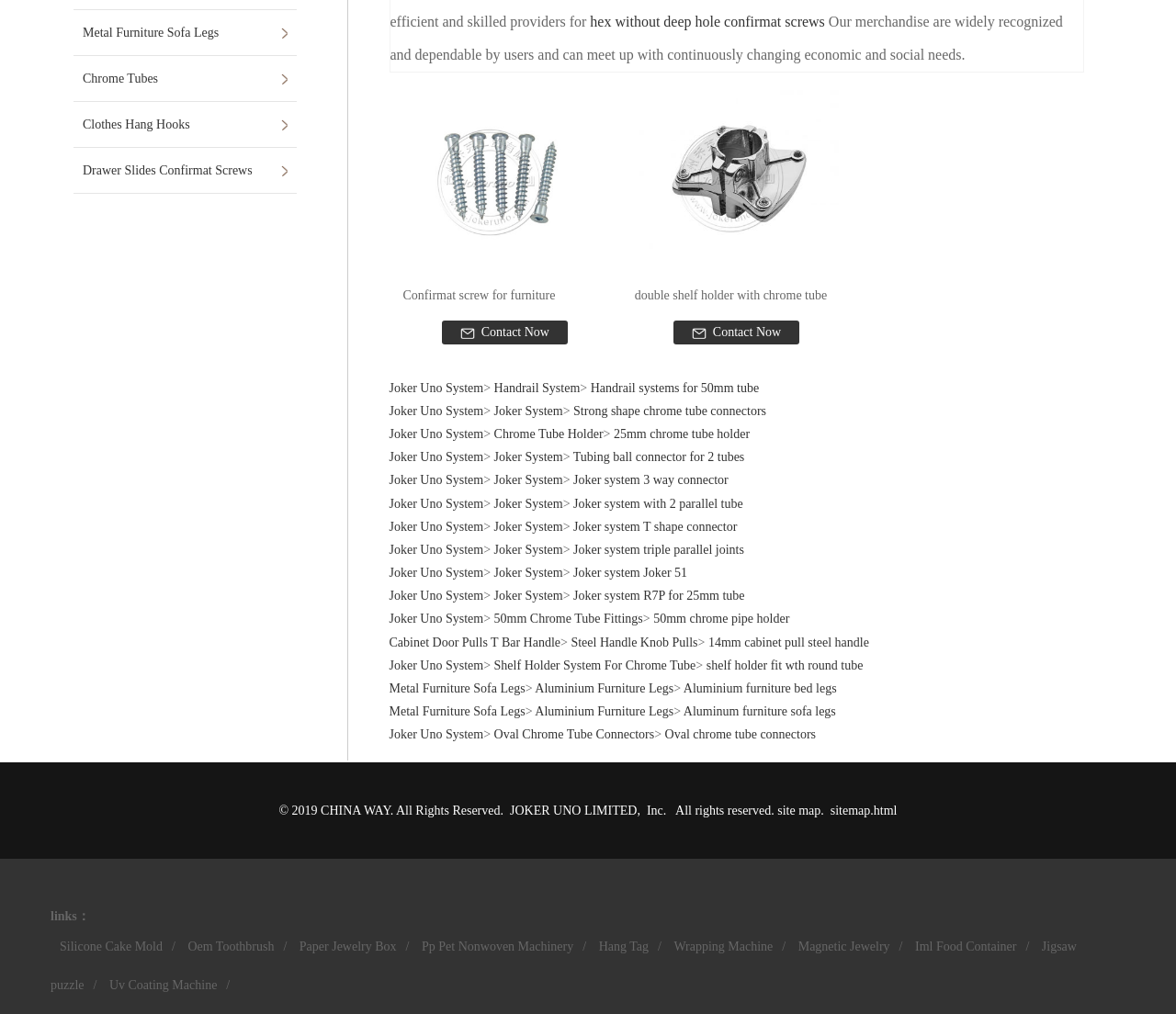Identify the bounding box for the element characterized by the following description: "Joker system triple parallel joints".

[0.488, 0.535, 0.633, 0.549]